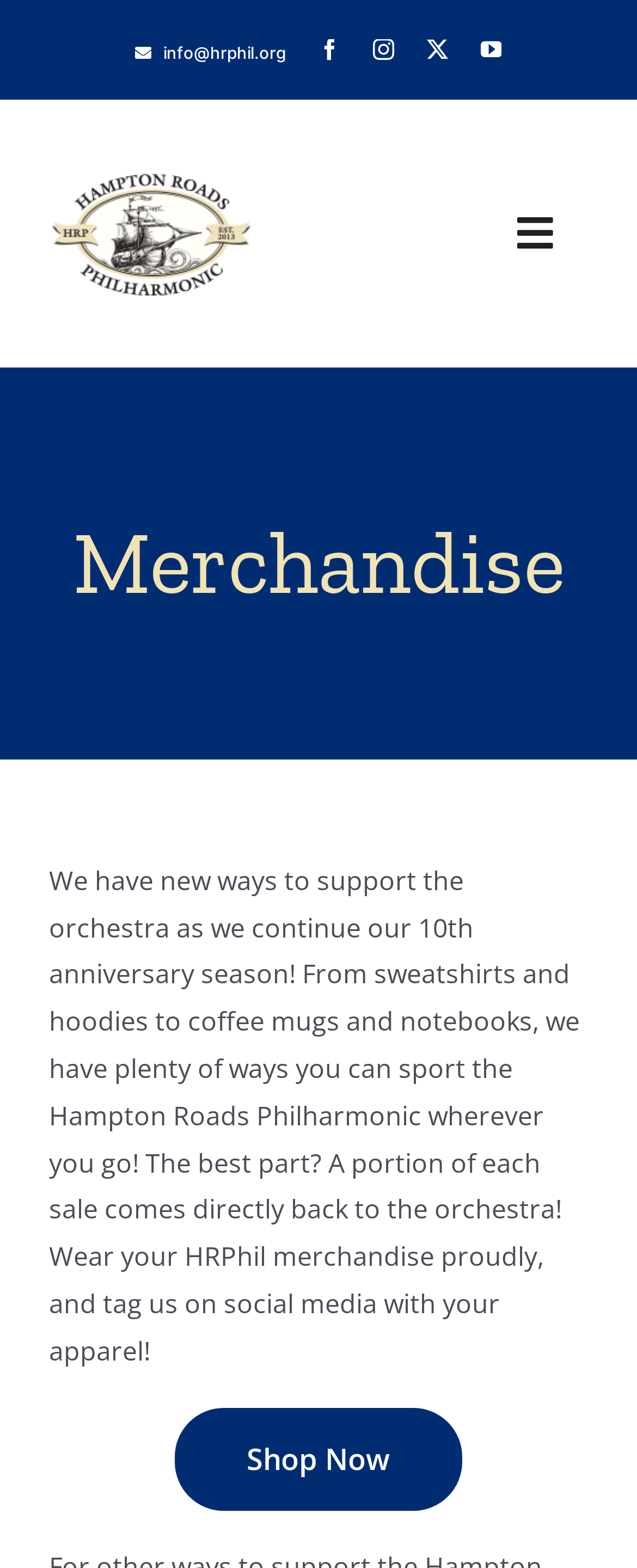Locate the bounding box coordinates of the region to be clicked to comply with the following instruction: "Shop for merchandise". The coordinates must be four float numbers between 0 and 1, in the form [left, top, right, bottom].

[0.274, 0.897, 0.726, 0.963]